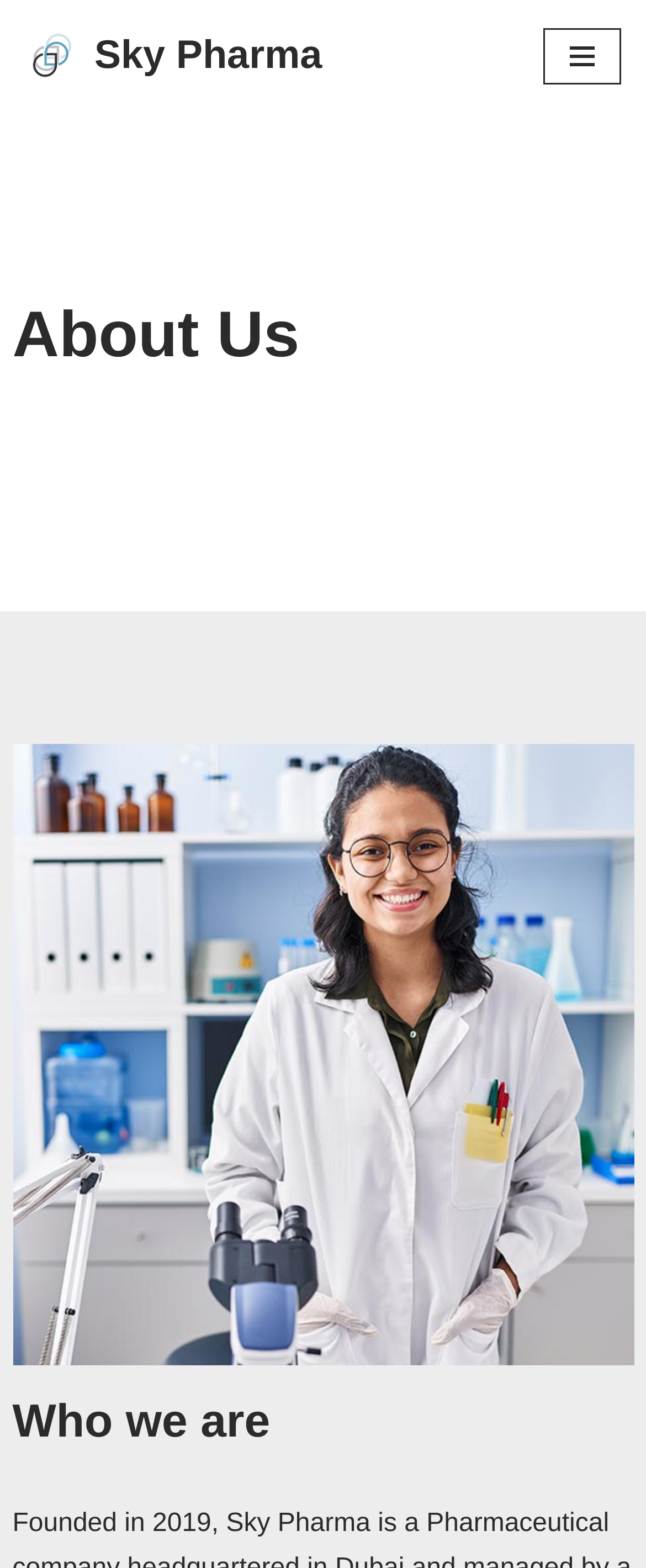Describe every aspect of the webpage comprehensively.

The webpage is about Sky Pharma's "About Us" page. At the top left, there is a "Skip to content" link. Next to it, on the top center, is the company's logo, "Sky Pharma", which is a link. On the top right, there is a "Navigation Menu" button. 

Below the top section, there is a heading that reads "About Us", which spans almost the entire width of the page. Underneath the heading, there is a large figure that takes up most of the page's width and about half of its height, containing an image of a "Sky pharma researcher". 

At the bottom of the page, there is another heading that reads "Who we are", which is also almost as wide as the page.